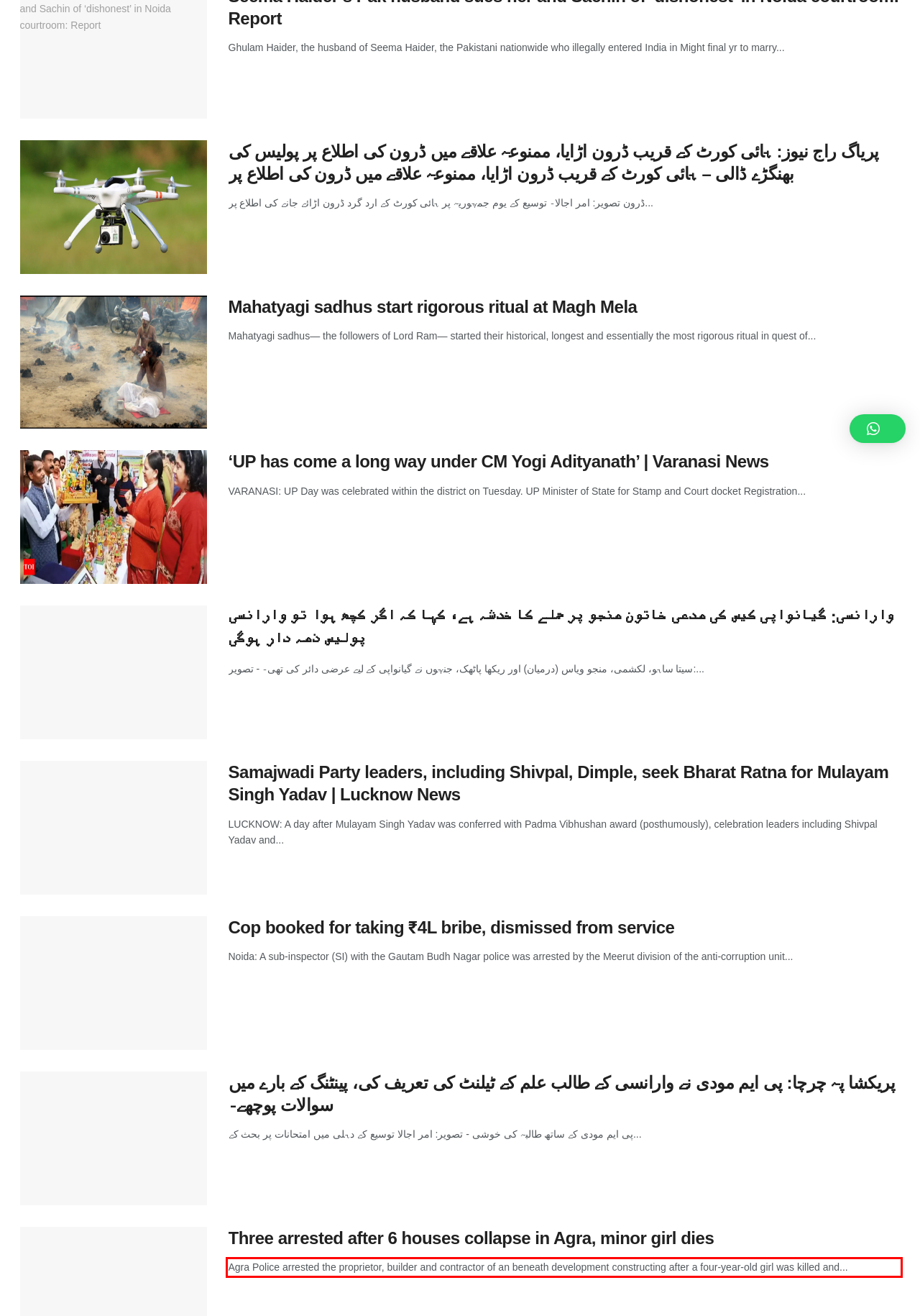Look at the webpage screenshot and recognize the text inside the red bounding box.

Agra Police arrested the proprietor, builder and contractor of an beneath development constructing after a four-year-old girl was killed and...